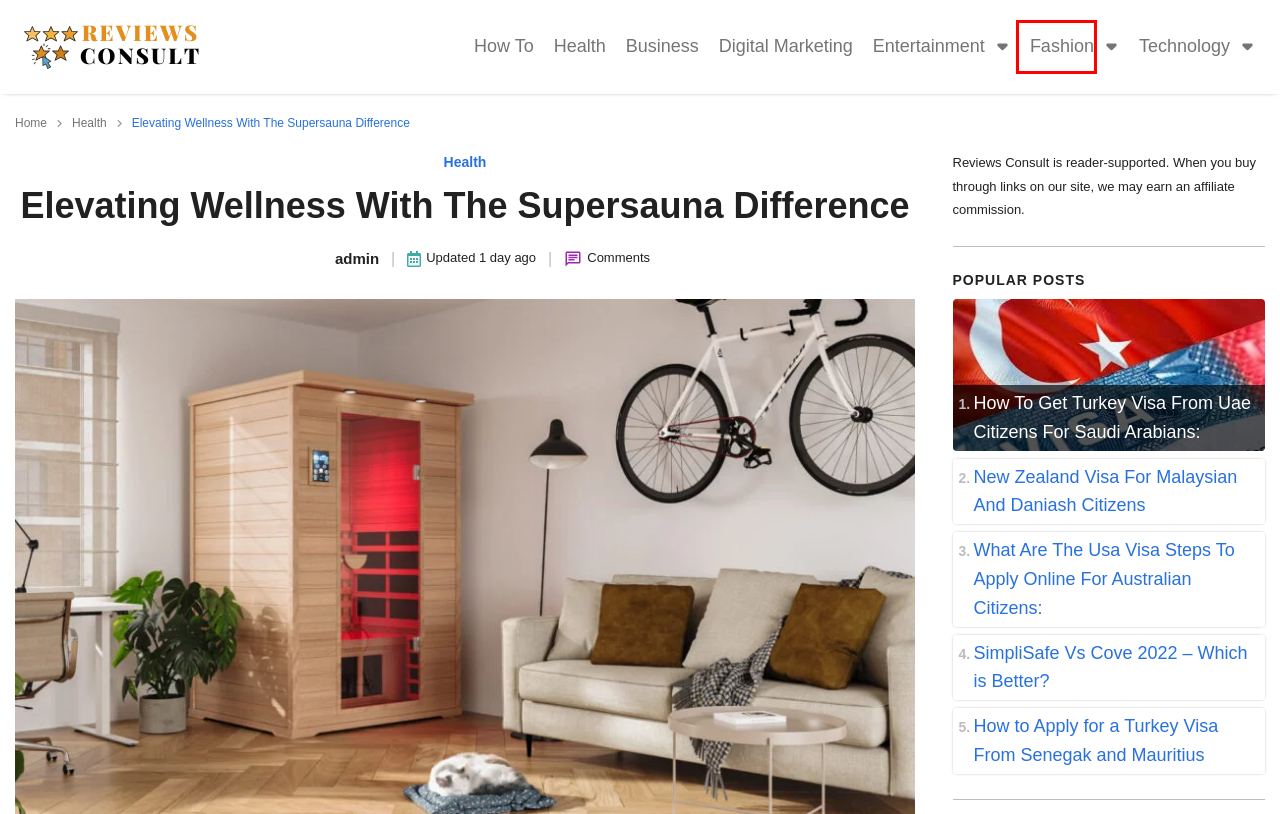Observe the provided screenshot of a webpage that has a red rectangle bounding box. Determine the webpage description that best matches the new webpage after clicking the element inside the red bounding box. Here are the candidates:
A. What Are The Usa Visa Steps To Apply Online For Australian Citizens: - Reviews Consult
B. How To Get Turkey Visa From Uae Citizens For Saudi Arabians: - Reviews Consult
C. Digital Marketing - Reviews Consult
D. Fashion - Reviews Consult
E. SimpliSafe Vs Cove 2022 – Which is Better? - Reviews Consult
F. Entertainment - Reviews Consult
G. Reviews Consult - Just another WordPress site
H. Technology - Reviews Consult

D